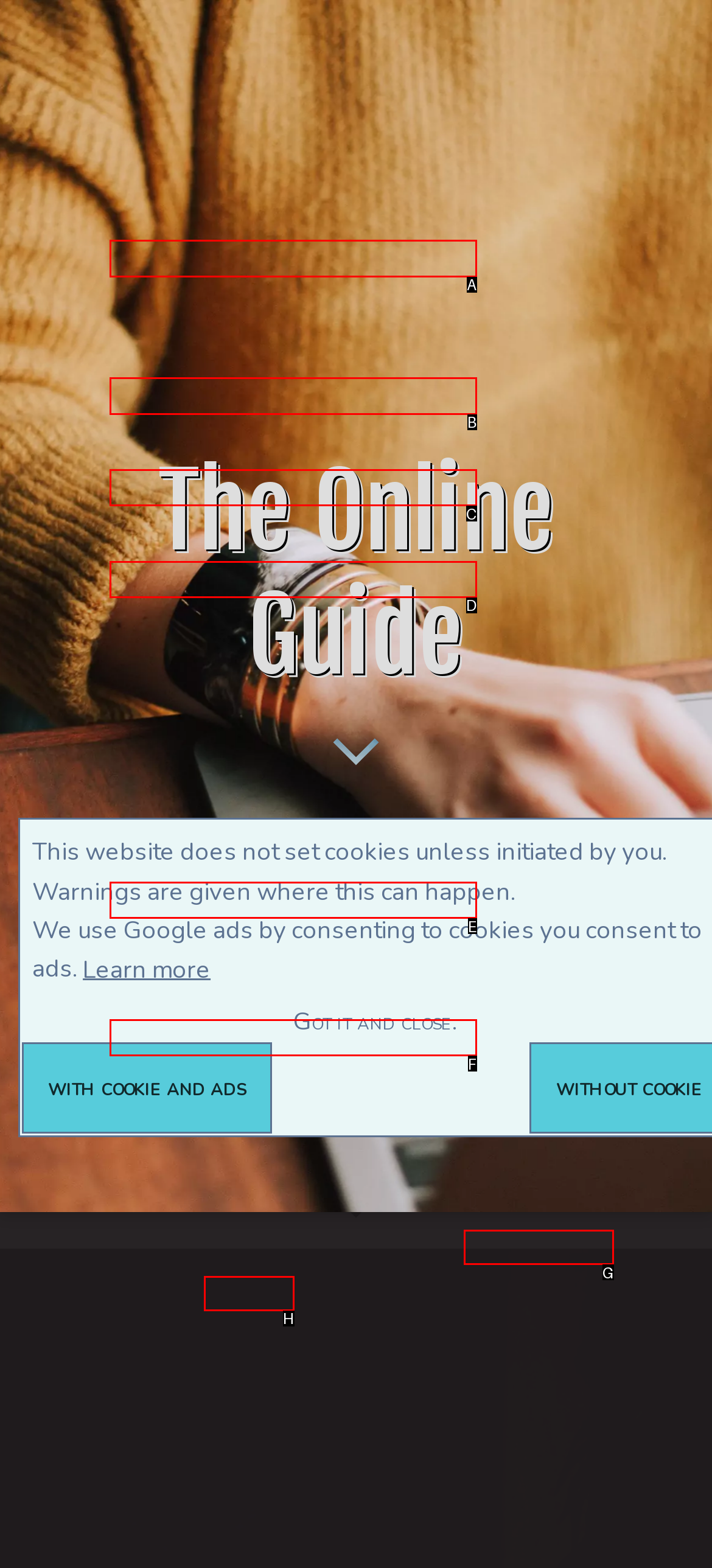Given the task: Go to the website's sitemap, tell me which HTML element to click on.
Answer with the letter of the correct option from the given choices.

H